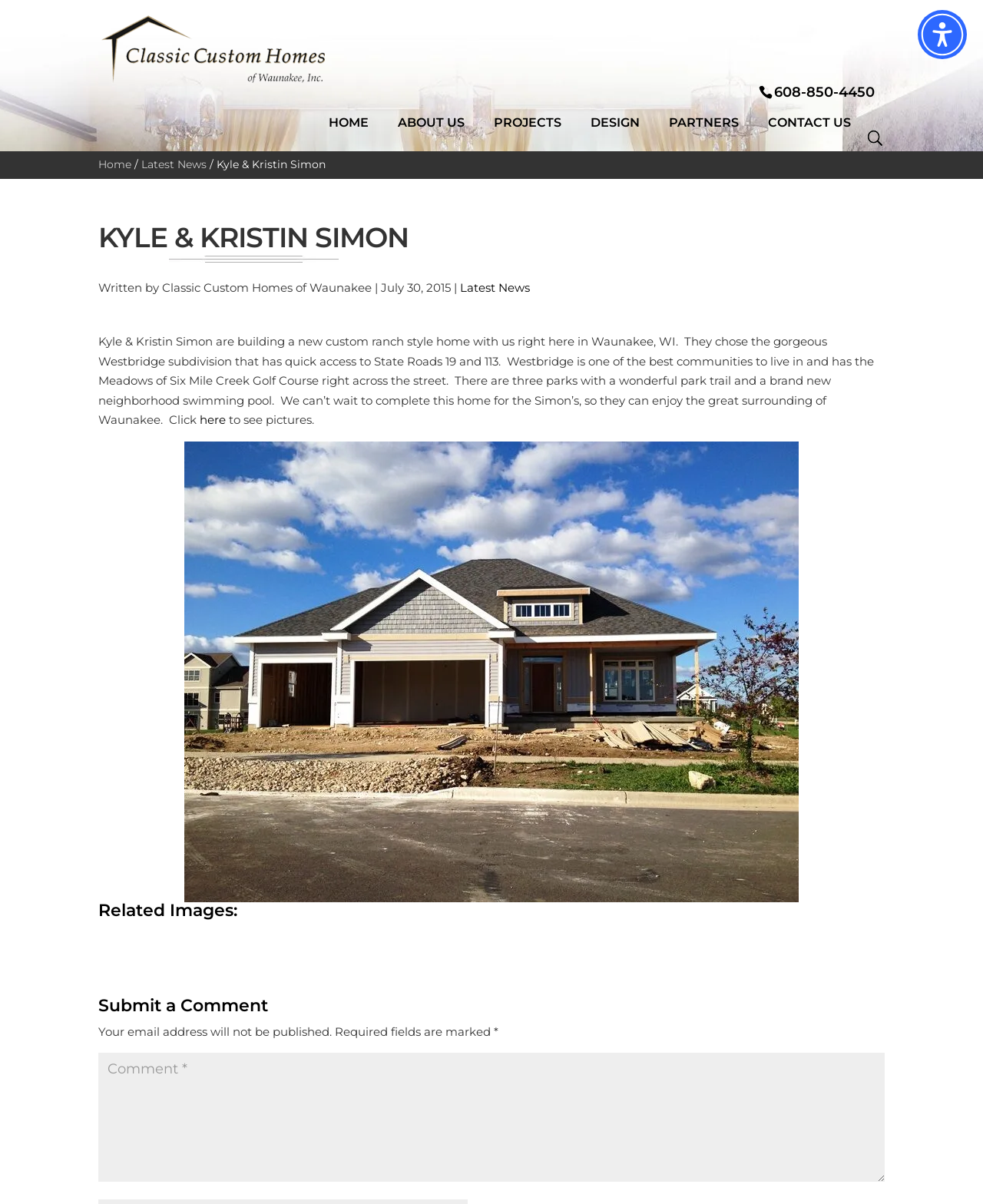Please find the bounding box for the following UI element description. Provide the coordinates in (top-left x, top-left y, bottom-right x, bottom-right y) format, with values between 0 and 1: Latest News

[0.468, 0.233, 0.539, 0.245]